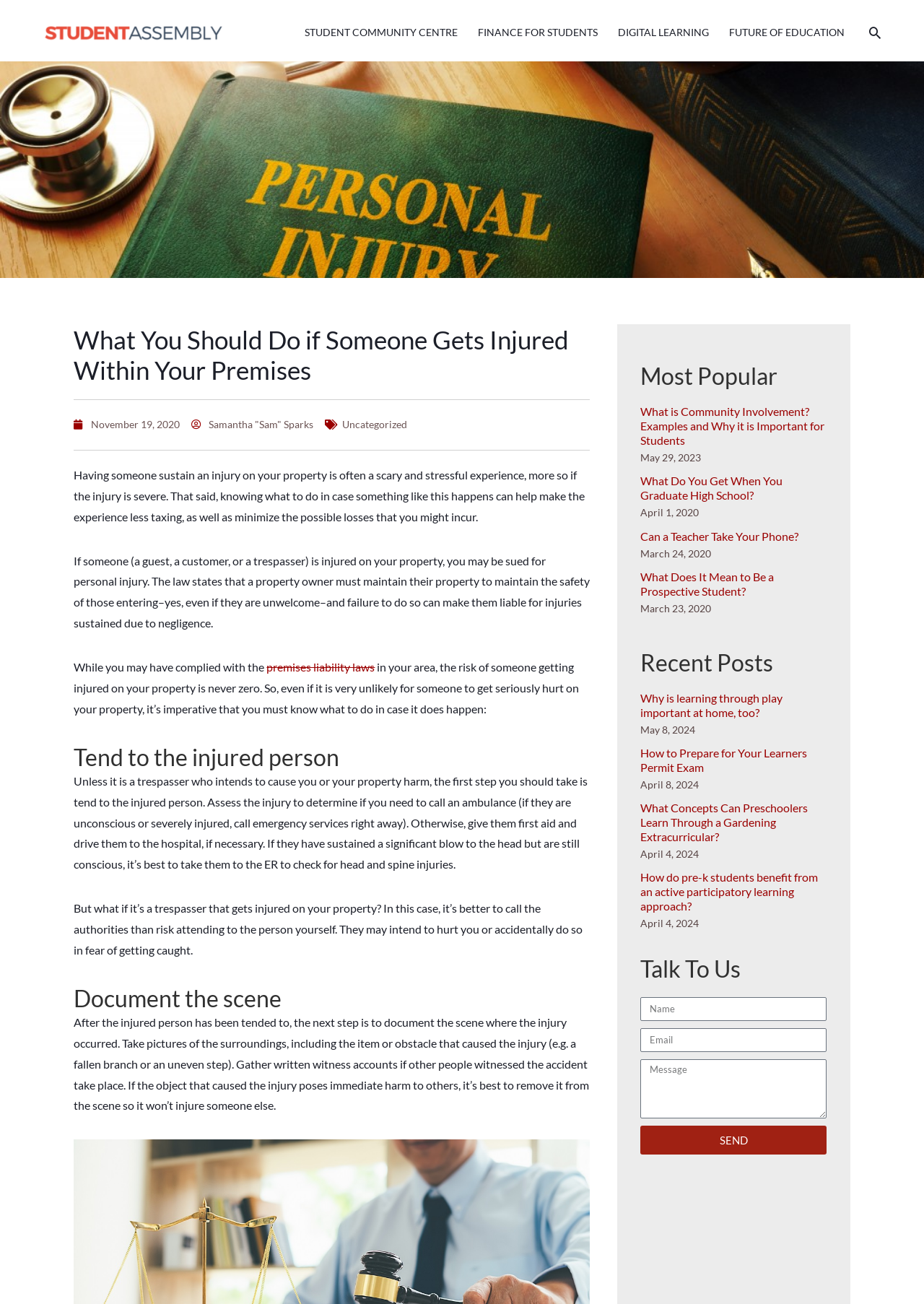Please provide a comprehensive response to the question below by analyzing the image: 
What is the purpose of the 'Talk To Us' section?

The 'Talk To Us' section appears to be a contact form that allows users to send a message to the website, likely for inquiries, feedback, or other purposes.